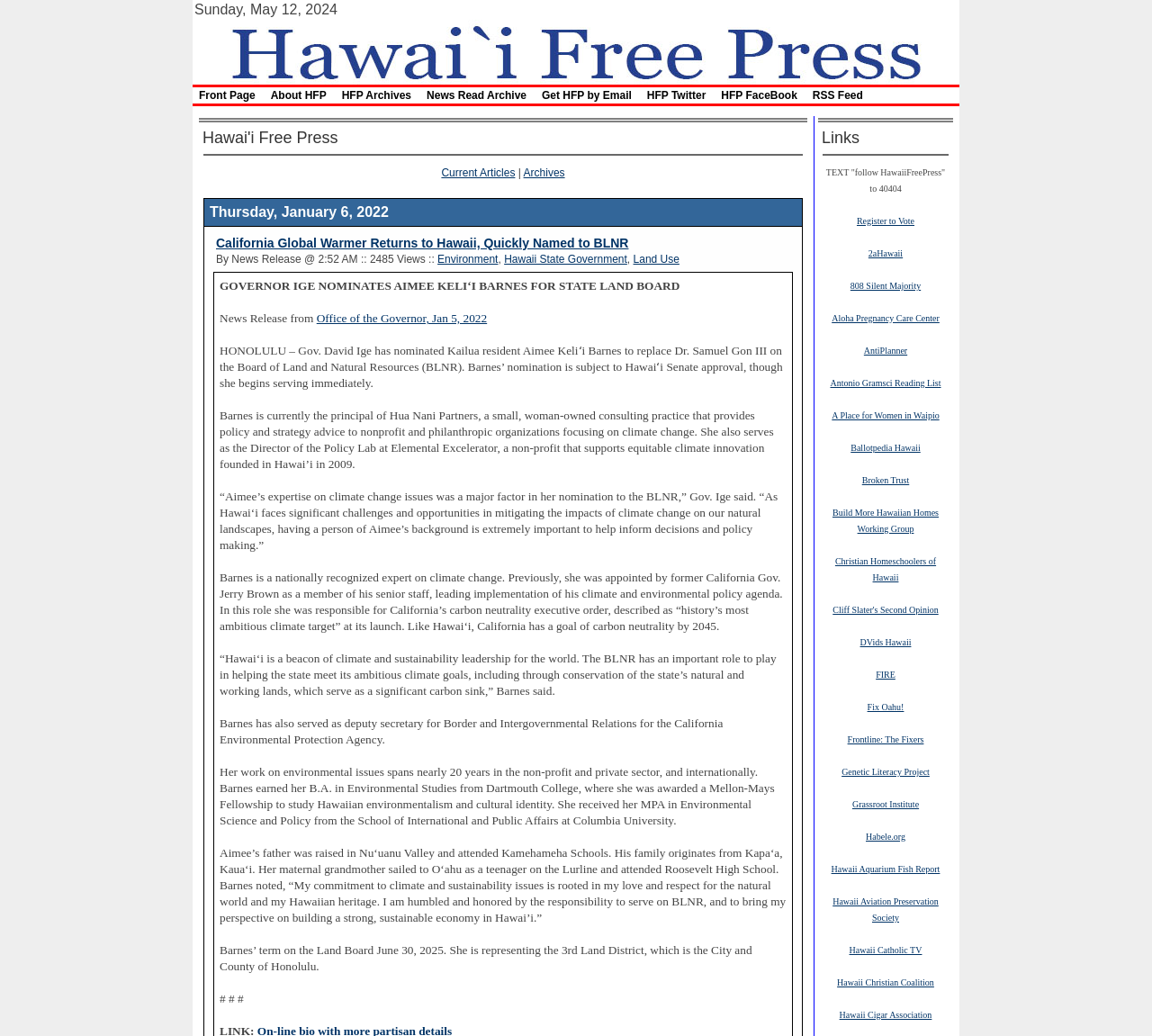What is the title of the article?
Using the image as a reference, give an elaborate response to the question.

I found the title of the article by looking at the main content area of the webpage, where it is displayed in a table cell with a link. The title of the article is 'California Global Warmer Returns to Hawaii, Quickly Named to BLNR'.